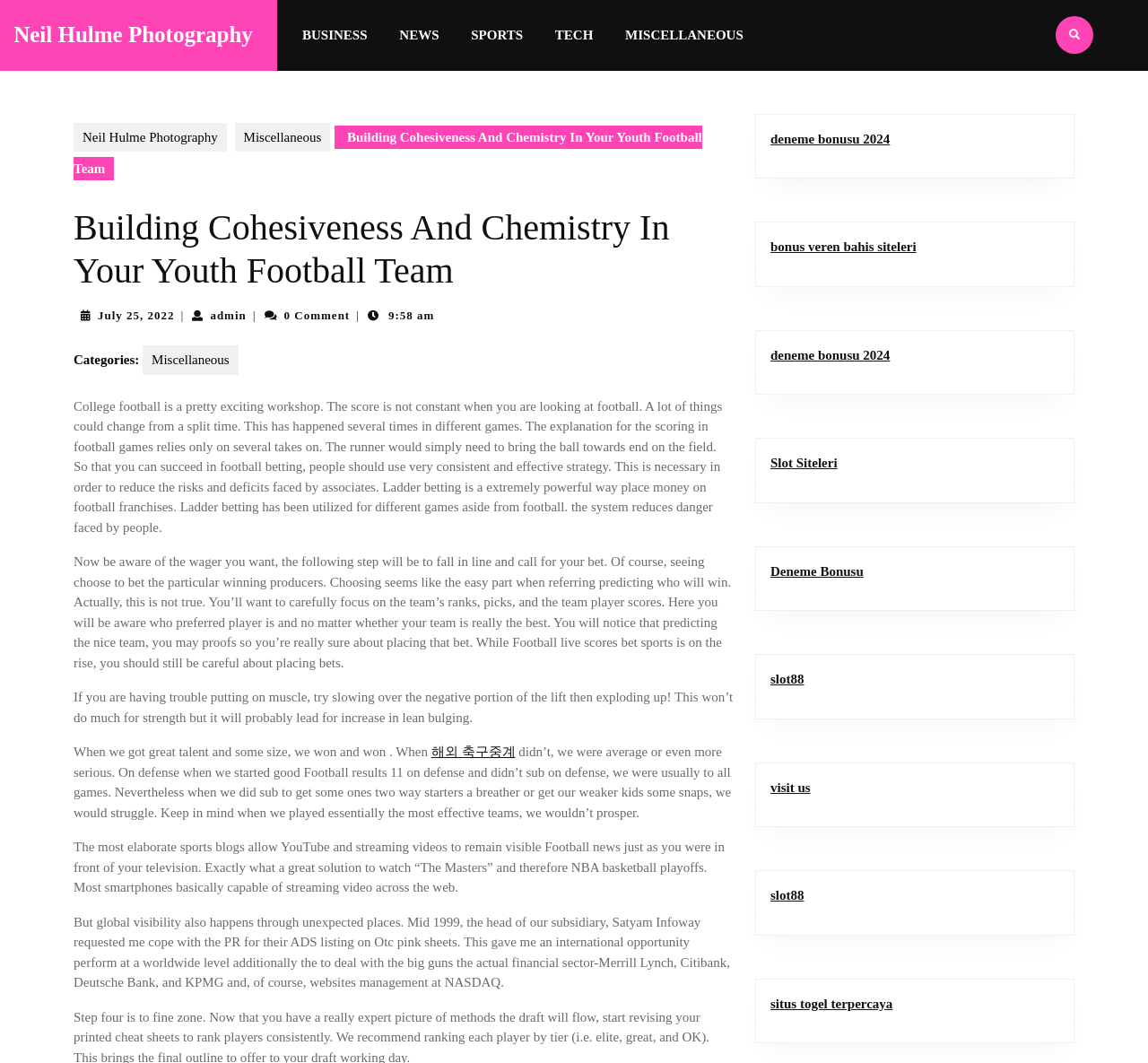Find and extract the text of the primary heading on the webpage.

Building Cohesiveness And Chemistry In Your Youth Football Team